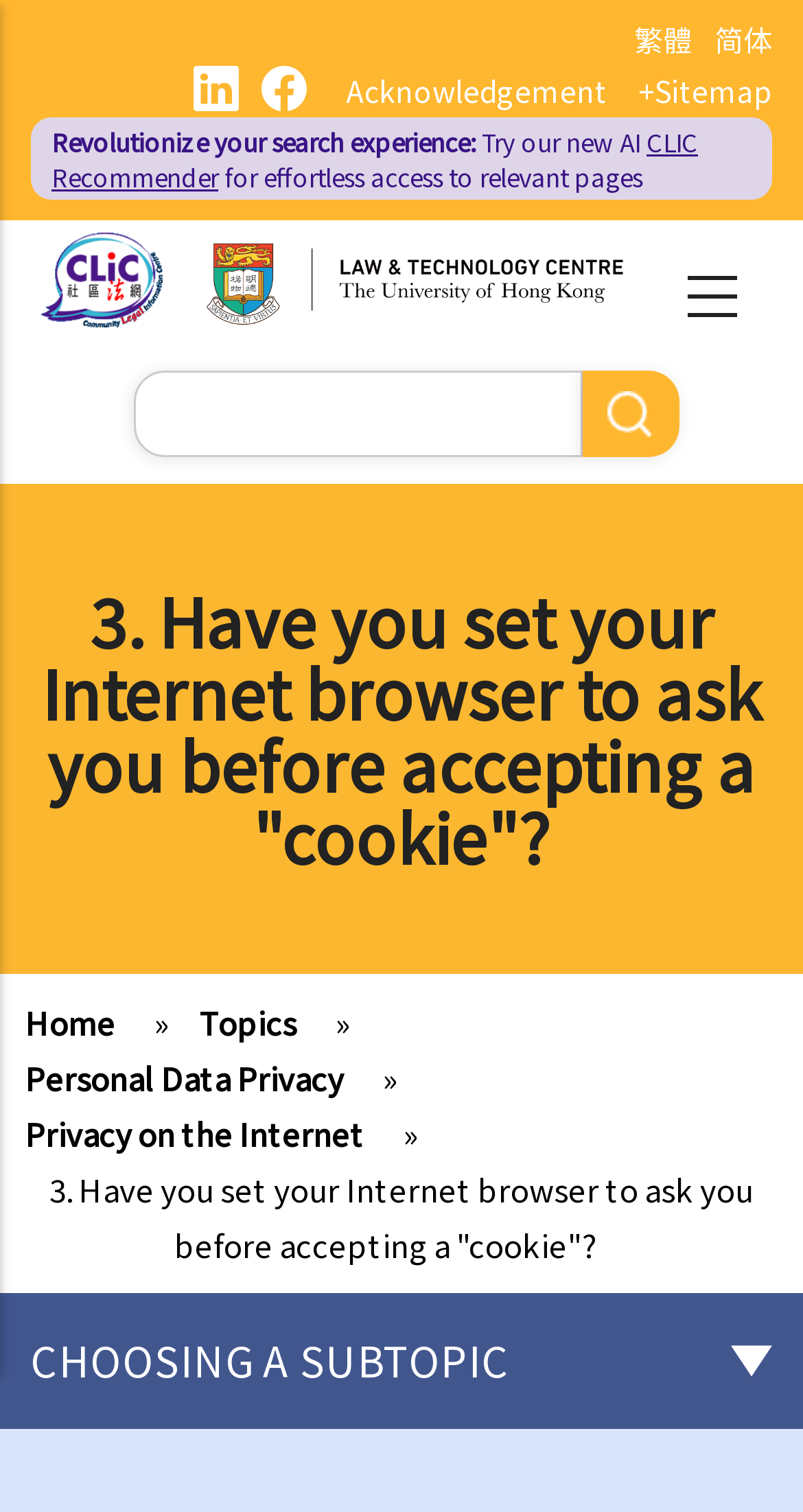Could you indicate the bounding box coordinates of the region to click in order to complete this instruction: "Read about Environmental Education in the Anthropocene".

None